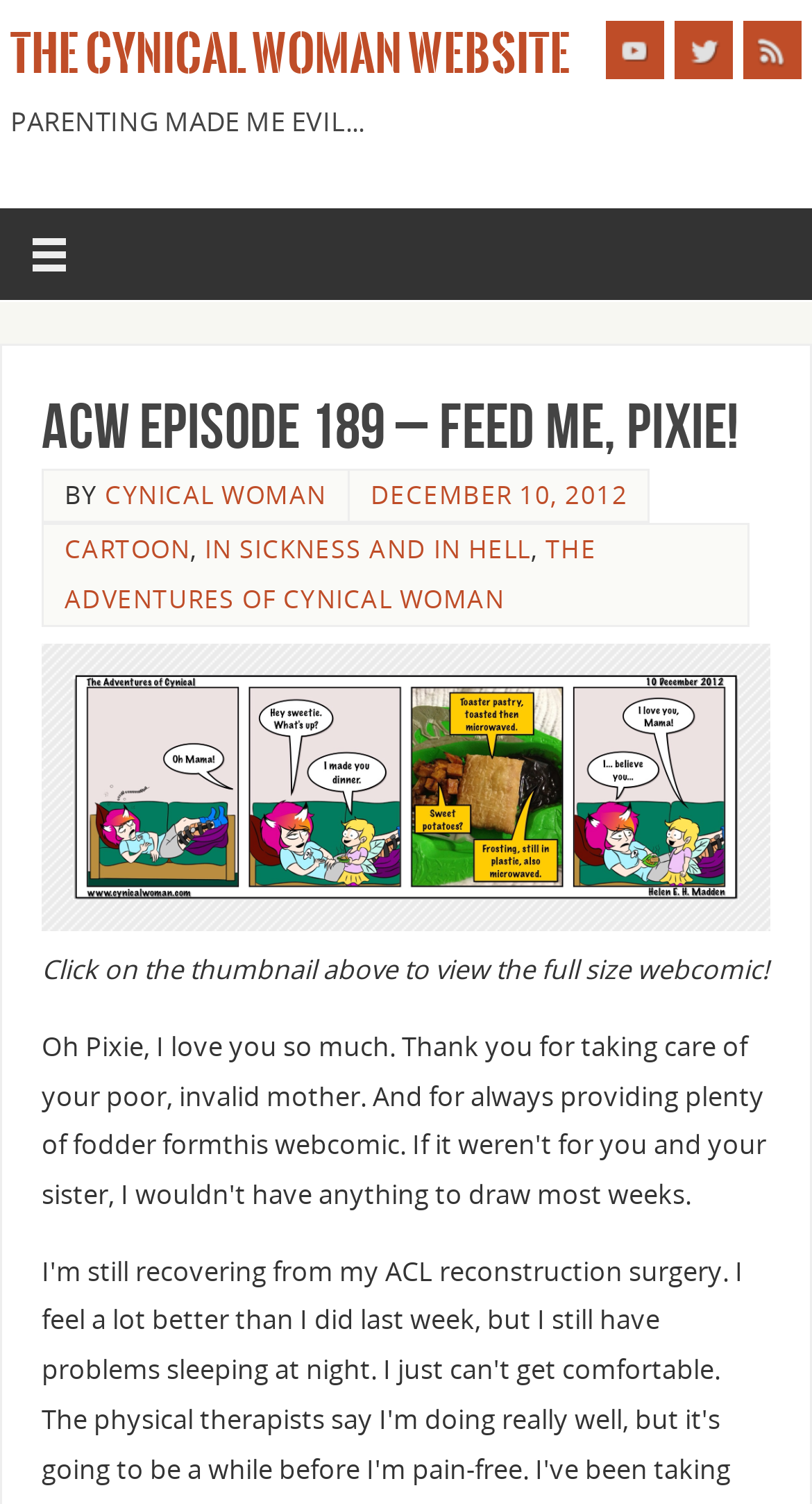Generate the text of the webpage's primary heading.

ACW Episode 189 – Feed me, Pixie!